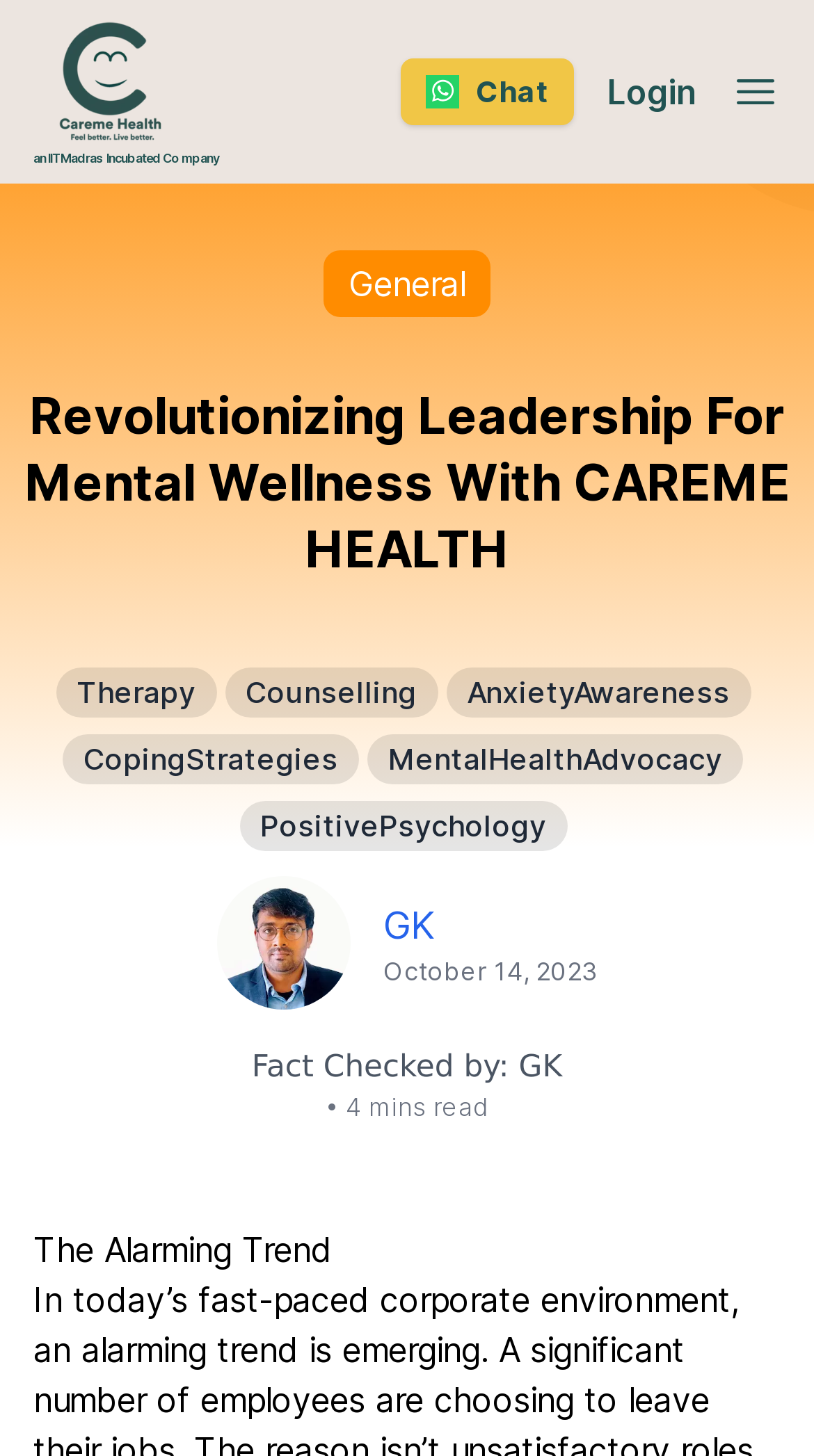What is the topic of the article?
Please answer the question as detailed as possible based on the image.

The heading 'The Alarming Trend' is located at the bottom of the page, indicating that it is the topic of the article.